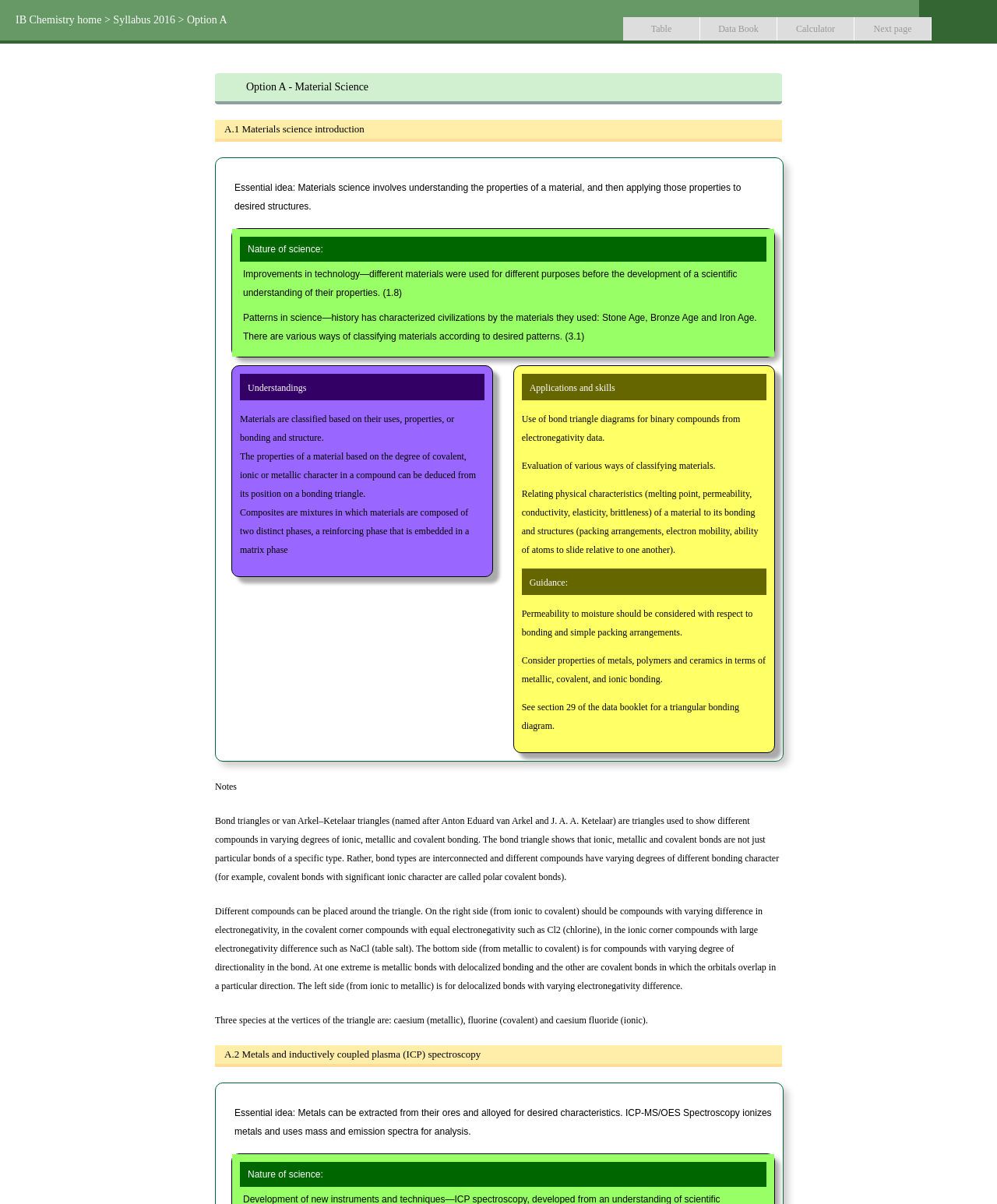Based on the element description, predict the bounding box coordinates (top-left x, top-left y, bottom-right x, bottom-right y) for the UI element in the screenshot: IB Chemistry home

[0.016, 0.012, 0.102, 0.021]